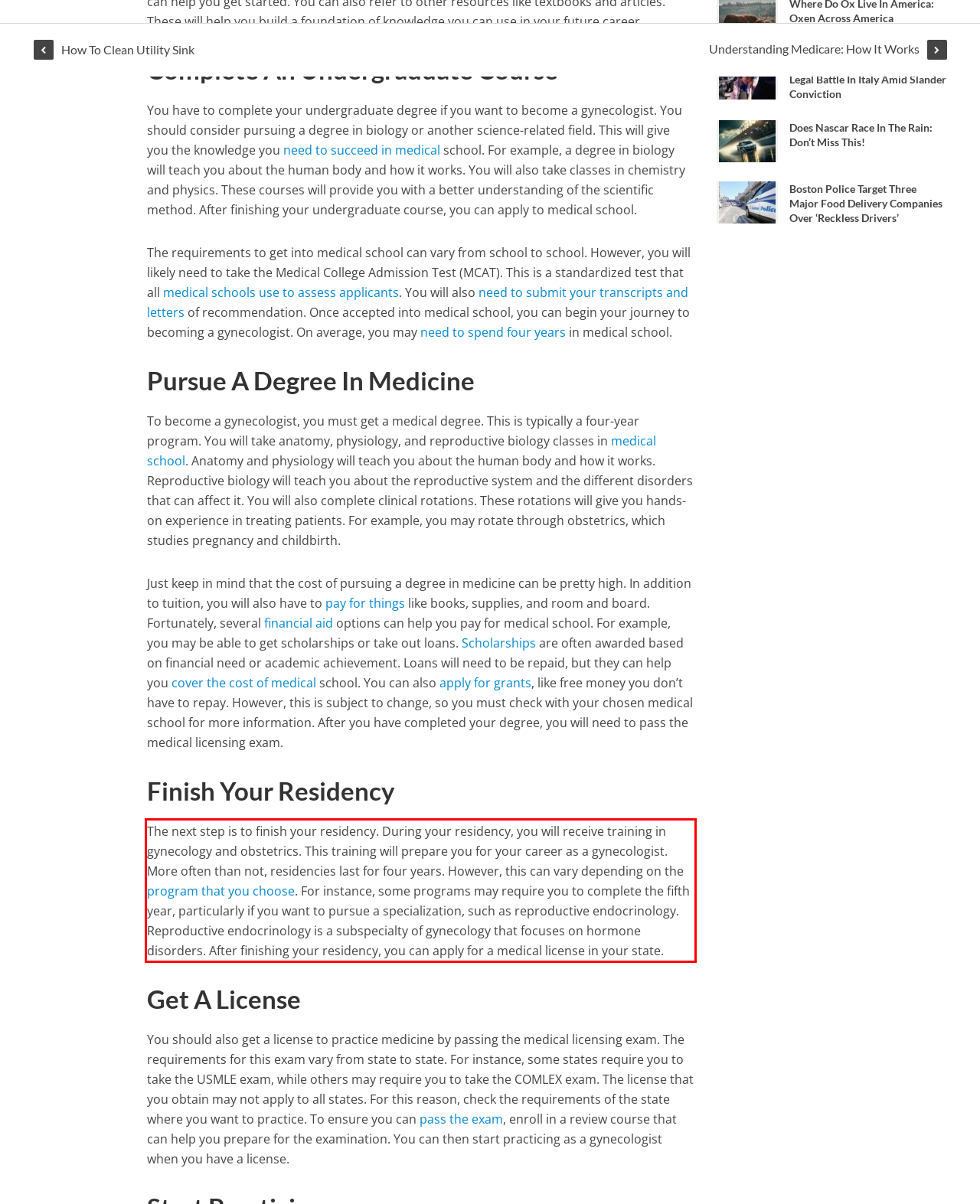Please examine the webpage screenshot containing a red bounding box and use OCR to recognize and output the text inside the red bounding box.

The next step is to finish your residency. During your residency, you will receive training in gynecology and obstetrics. This training will prepare you for your career as a gynecologist. More often than not, residencies last for four years. However, this can vary depending on the program that you choose. For instance, some programs may require you to complete the fifth year, particularly if you want to pursue a specialization, such as reproductive endocrinology. Reproductive endocrinology is a subspecialty of gynecology that focuses on hormone disorders. After finishing your residency, you can apply for a medical license in your state.